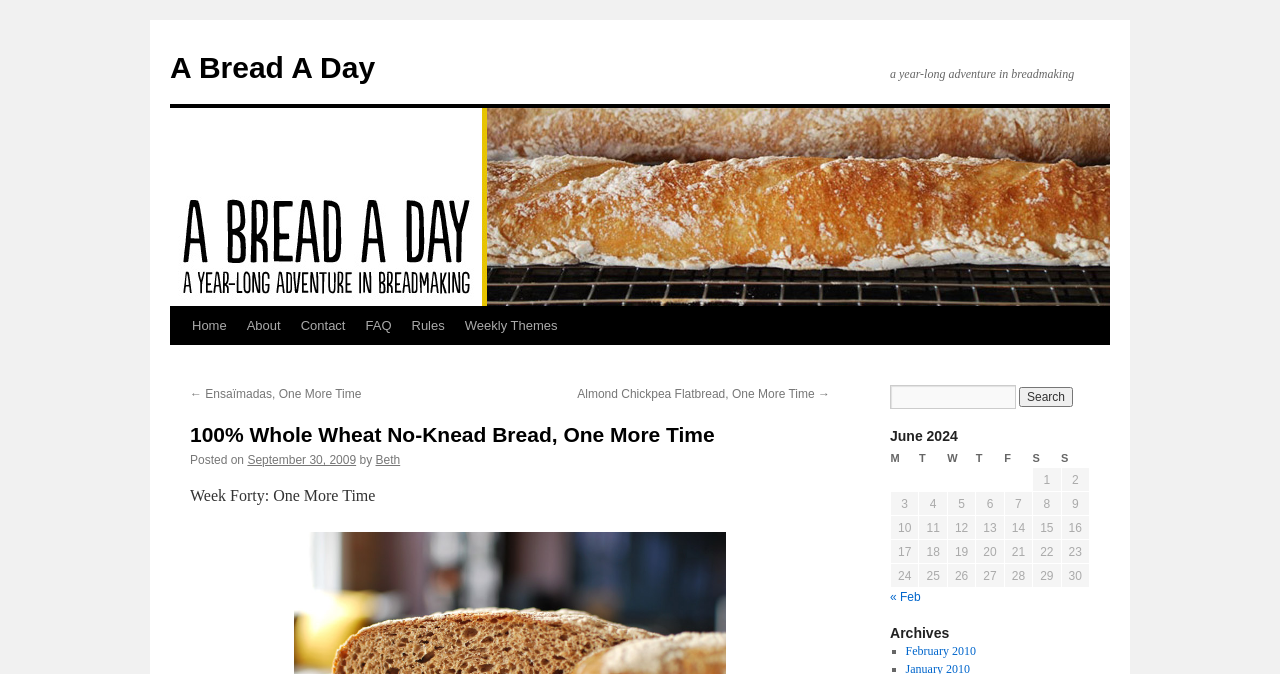Generate a comprehensive description of the webpage.

This webpage is a blog post about 100% Whole Wheat No-Knead Bread, with the title "100% Whole Wheat No-Knead Bread, One More Time" at the top. Below the title, there is a subtitle "a year-long adventure in breadmaking". 

On the top-left corner, there is a navigation menu with links to "Home", "About", "Contact", "FAQ", "Rules", and "Weekly Themes". 

To the right of the navigation menu, there are two links, "← Ensaïmadas, One More Time" and "Almond Chickpea Flatbread, One More Time →", which seem to be related to previous and next blog posts.

Below the title, there is a heading "100% Whole Wheat No-Knead Bread, One More Time" followed by the post date "September 30, 2009" and the author's name "Beth". 

Further down, there is a search bar with a textbox and a "Search" button. 

On the right side of the page, there is a calendar table for June 2024, with days of the week listed as column headers and dates listed in rows. 

Below the calendar, there is a navigation section for previous and next months, with links to "« Feb" and a blank space for the current month.

Finally, at the bottom of the page, there is an "Archives" section with a link to "February 2010".